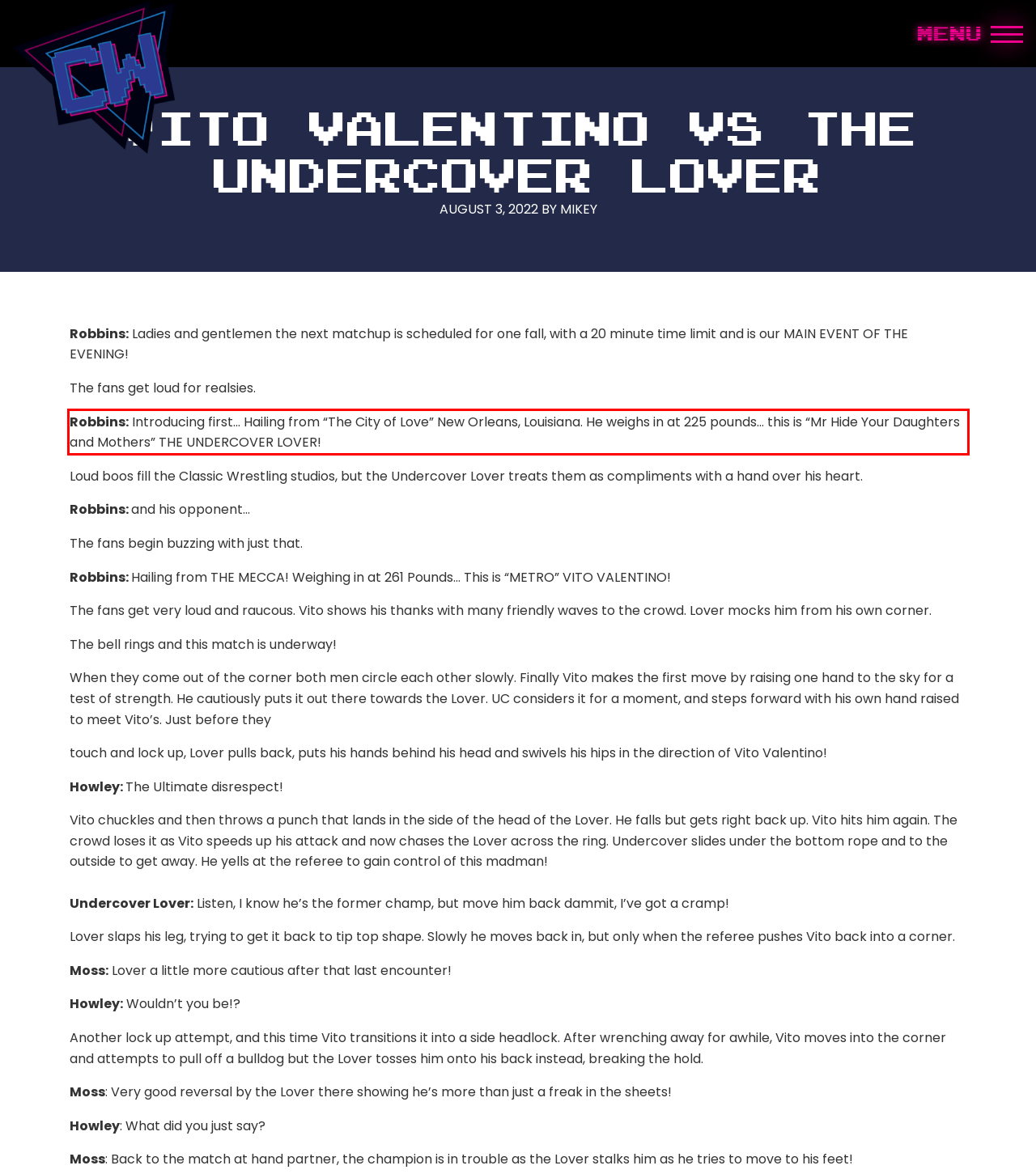Perform OCR on the text inside the red-bordered box in the provided screenshot and output the content.

Robbins: Introducing first… Hailing from “The City of Love” New Orleans, Louisiana. He weighs in at 225 pounds… this is “Mr Hide Your Daughters and Mothers” THE UNDERCOVER LOVER!